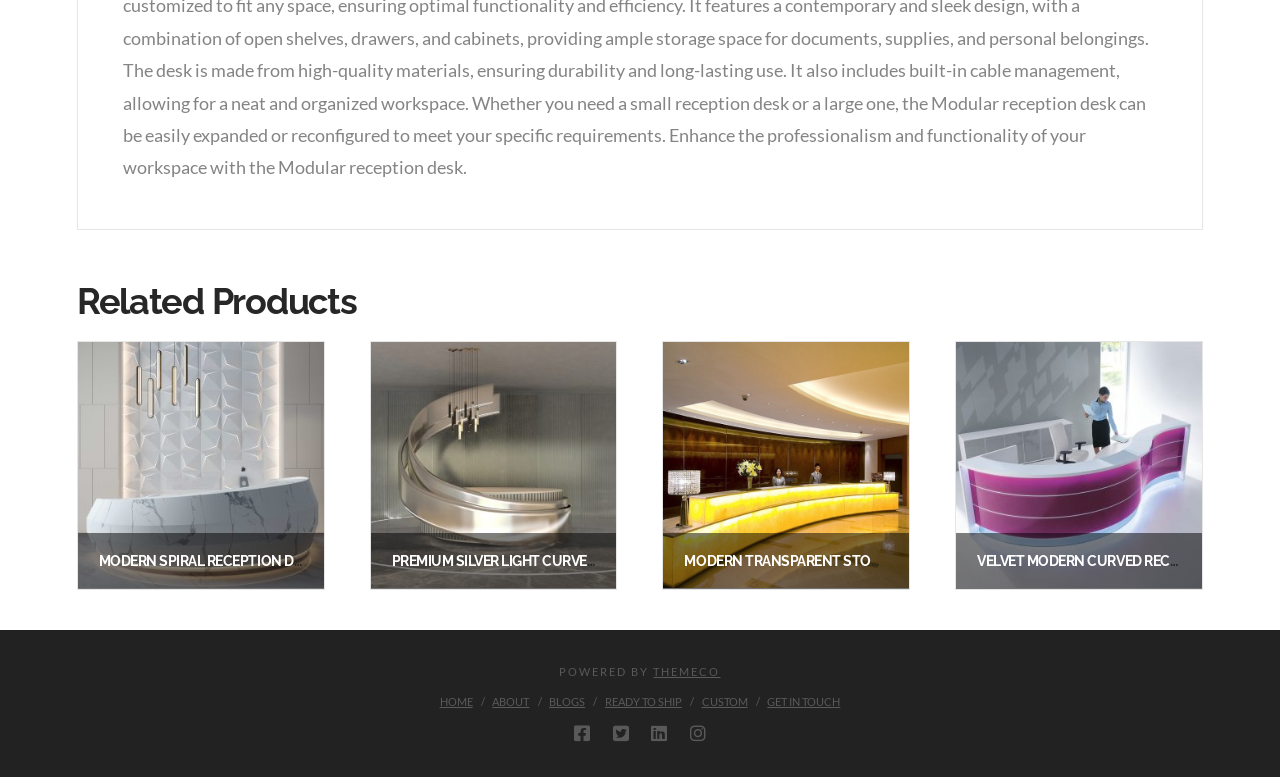How many reception desks are displayed on this webpage?
Provide a detailed and well-explained answer to the question.

I counted the number of reception desks displayed on this webpage by looking at the repeating pattern of elements with images and corresponding headings and prices. I found four such patterns, indicating four reception desks.